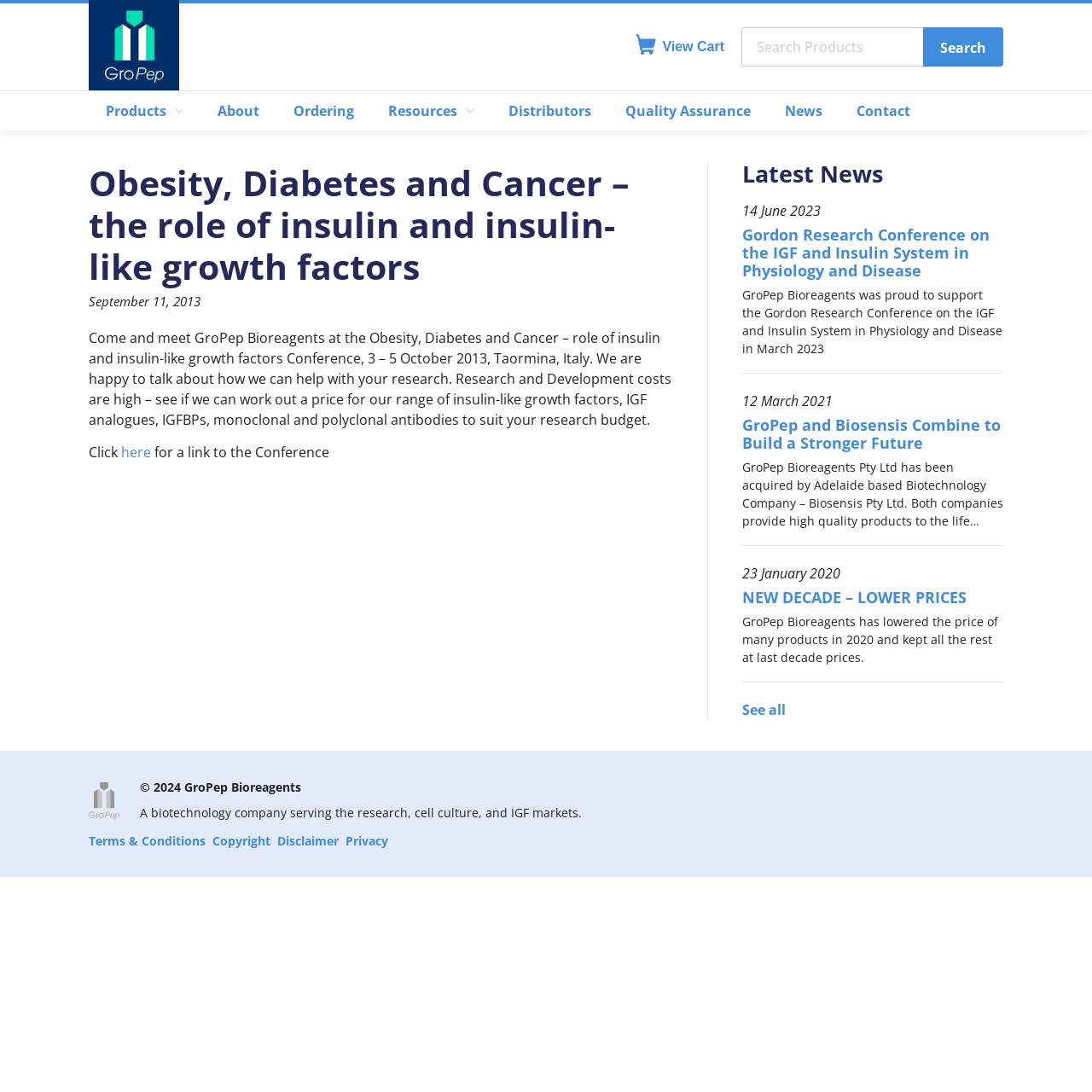Generate a thorough caption detailing the webpage content.

The webpage appears to be the official website of GroPep Bioreagents, a biotechnology company. At the top, there is a navigation menu with links to various sections, including "Products", "About", "Ordering", "Resources", "Distributors", "Quality Assurance", "News", and "Contact". 

Below the navigation menu, there is a heading that reads "Obesity, Diabetes and Cancer – the role of insulin and insulin-like growth factors", which is likely the title of a conference or event. 

To the right of the heading, there is a search bar with a "Search" button. Above the search bar, there is a link to view the shopping cart, accompanied by a small image. 

The main content of the webpage is divided into two sections. On the left, there is a paragraph of text that invites visitors to meet GroPep Bioreagents at the Obesity, Diabetes and Cancer conference, and discusses how the company can help with research. There is also a link to the conference website.

On the right, there is a section titled "Latest News", which features three news articles. Each article has a heading, a date, and a brief summary of the news. The articles appear to be about company events and updates, such as a conference and a change in pricing. 

At the bottom of the page, there is a link to see all news articles, followed by a copyright notice and a brief description of the company. There are also links to the company's terms and conditions, copyright information, disclaimer, and privacy policy.